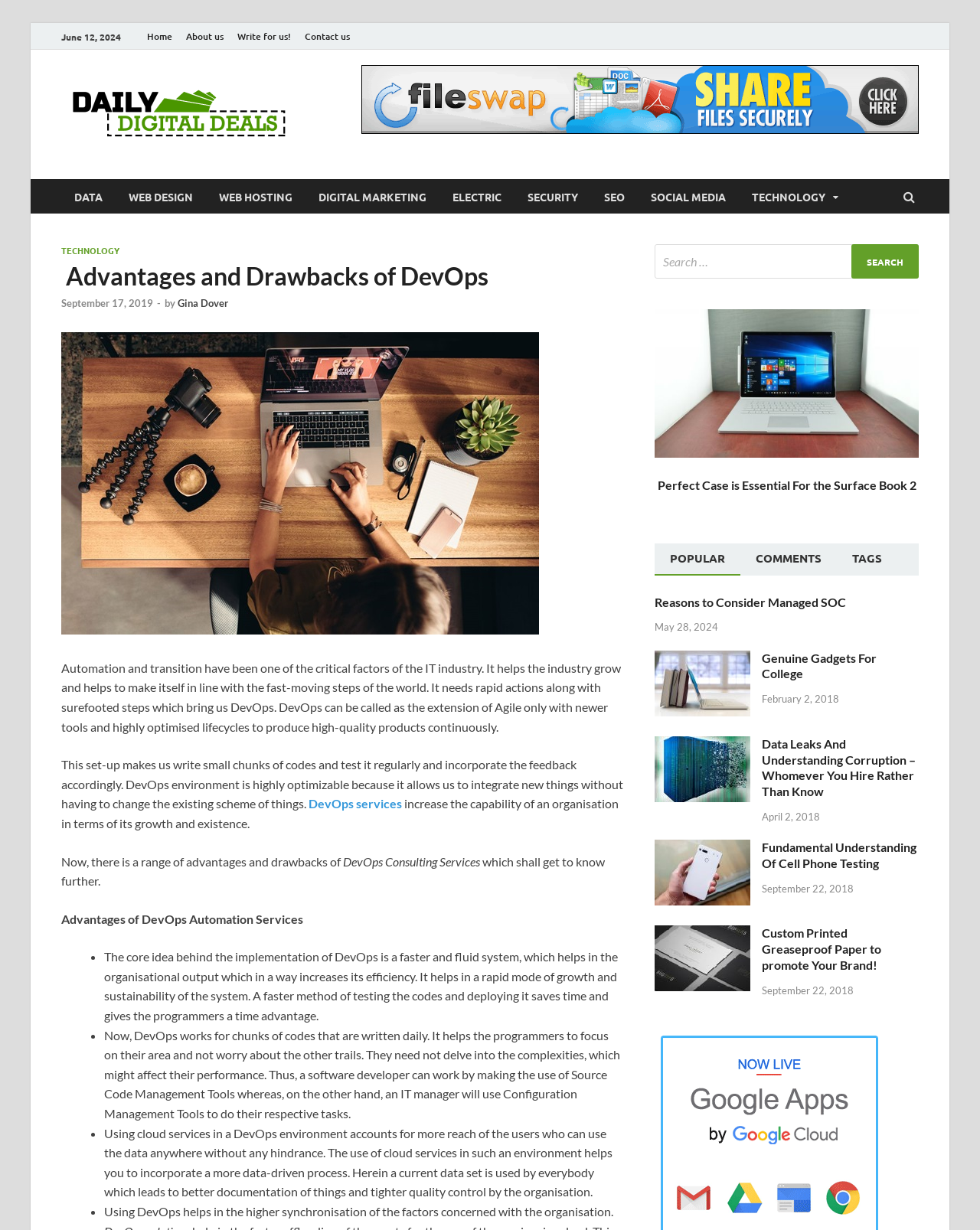Identify the bounding box coordinates for the UI element described as follows: Reasons to Consider Managed SOC. Use the format (top-left x, top-left y, bottom-right x, bottom-right y) and ensure all values are floating point numbers between 0 and 1.

[0.668, 0.483, 0.863, 0.495]